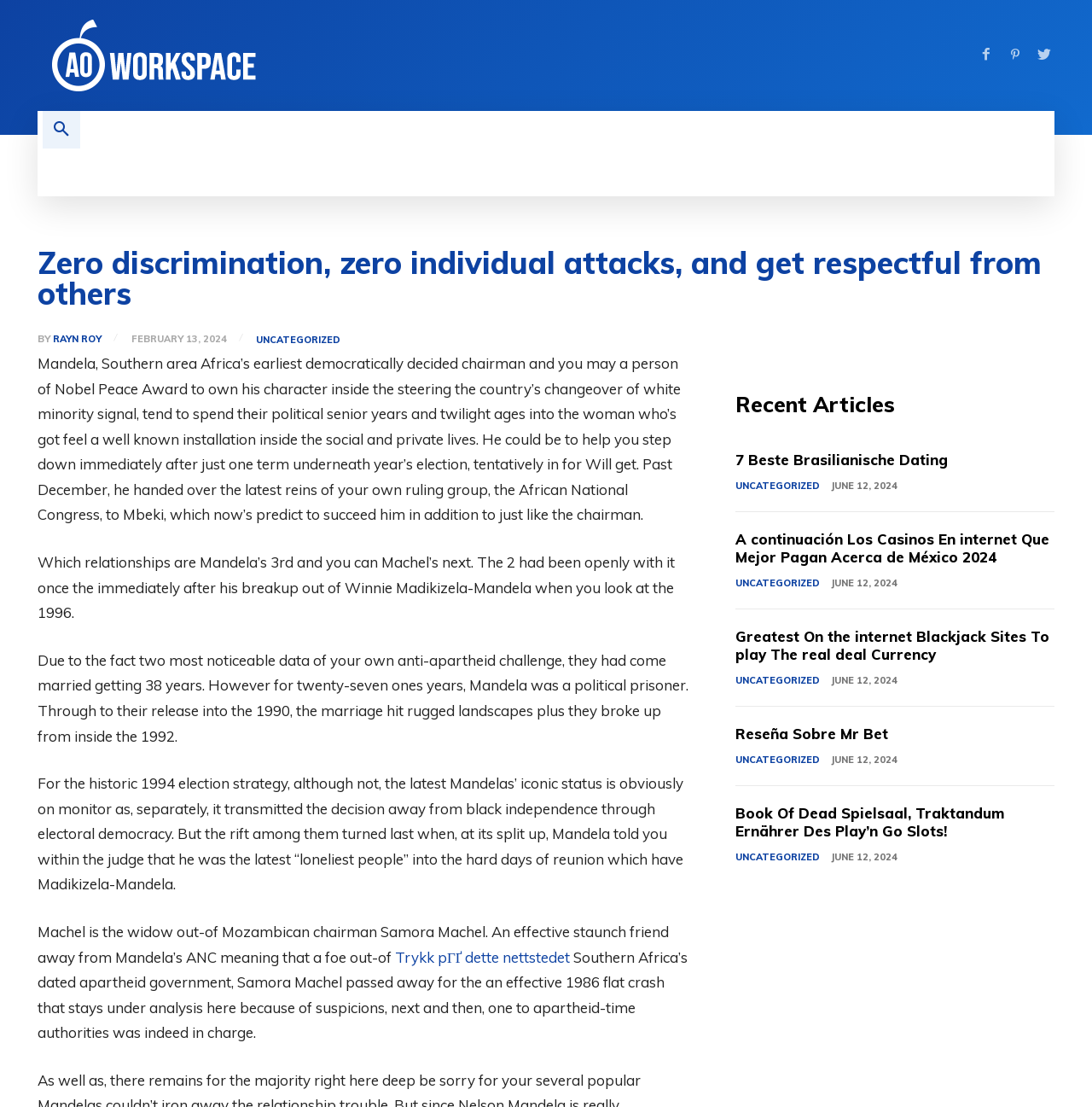How many recent articles are listed?
Look at the image and respond to the question as thoroughly as possible.

The webpage lists 5 recent articles under the heading 'Recent Articles', with titles such as '7 Beste Brasilianische Dating', 'A continuación Los Casinos En internet Que Mejor Pagan Acerca de México 2024', and others.